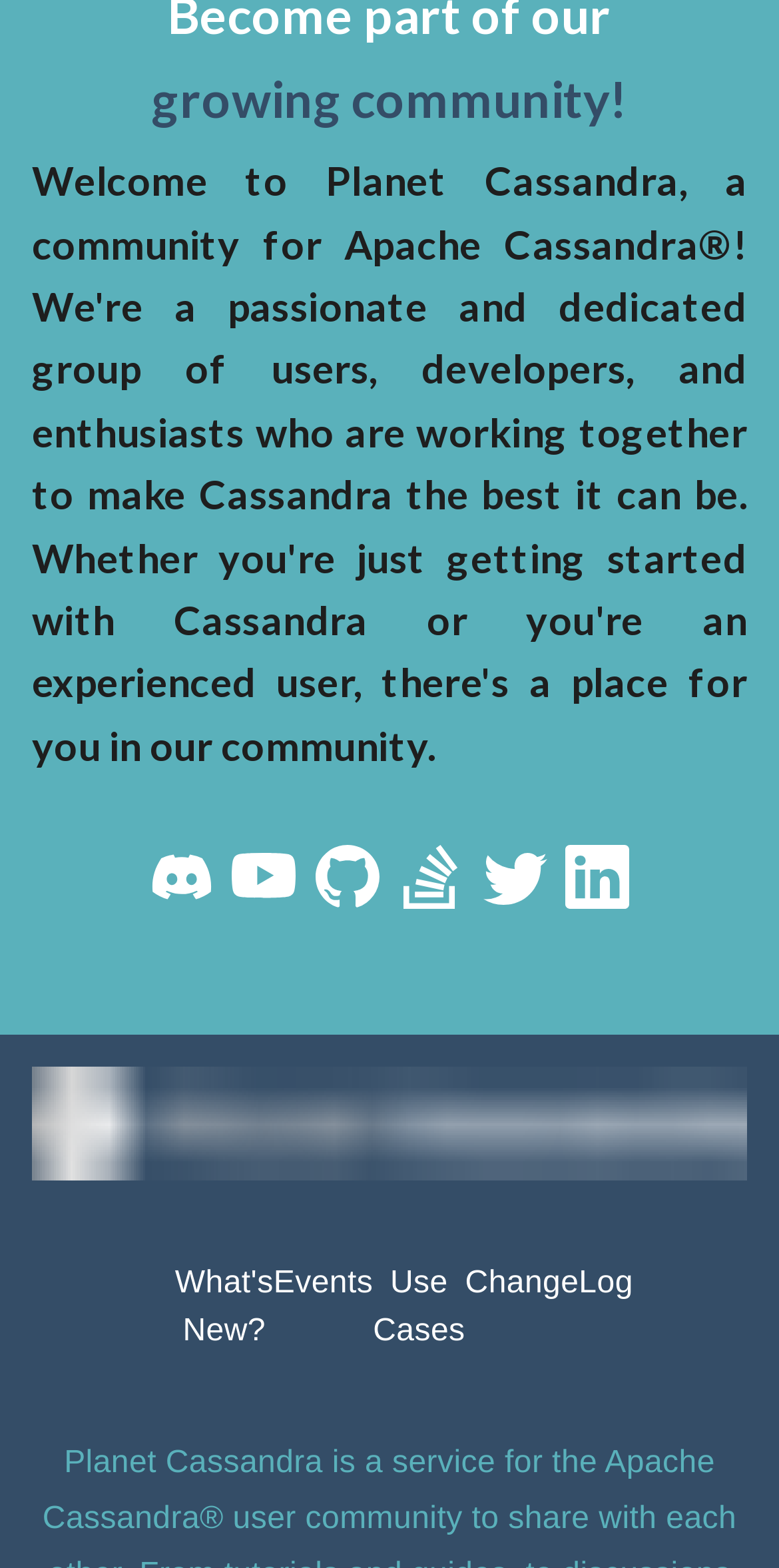How many navigation links are there at the bottom of the page?
Give a detailed response to the question by analyzing the screenshot.

I counted the number of navigation links at the bottom of the page, which are represented by the elements with IDs 178, 179, 180, and 181. These links are labeled as 'What's New?', 'Events', 'Use Cases', and 'ChangeLog', so there are 5 navigation links in total.